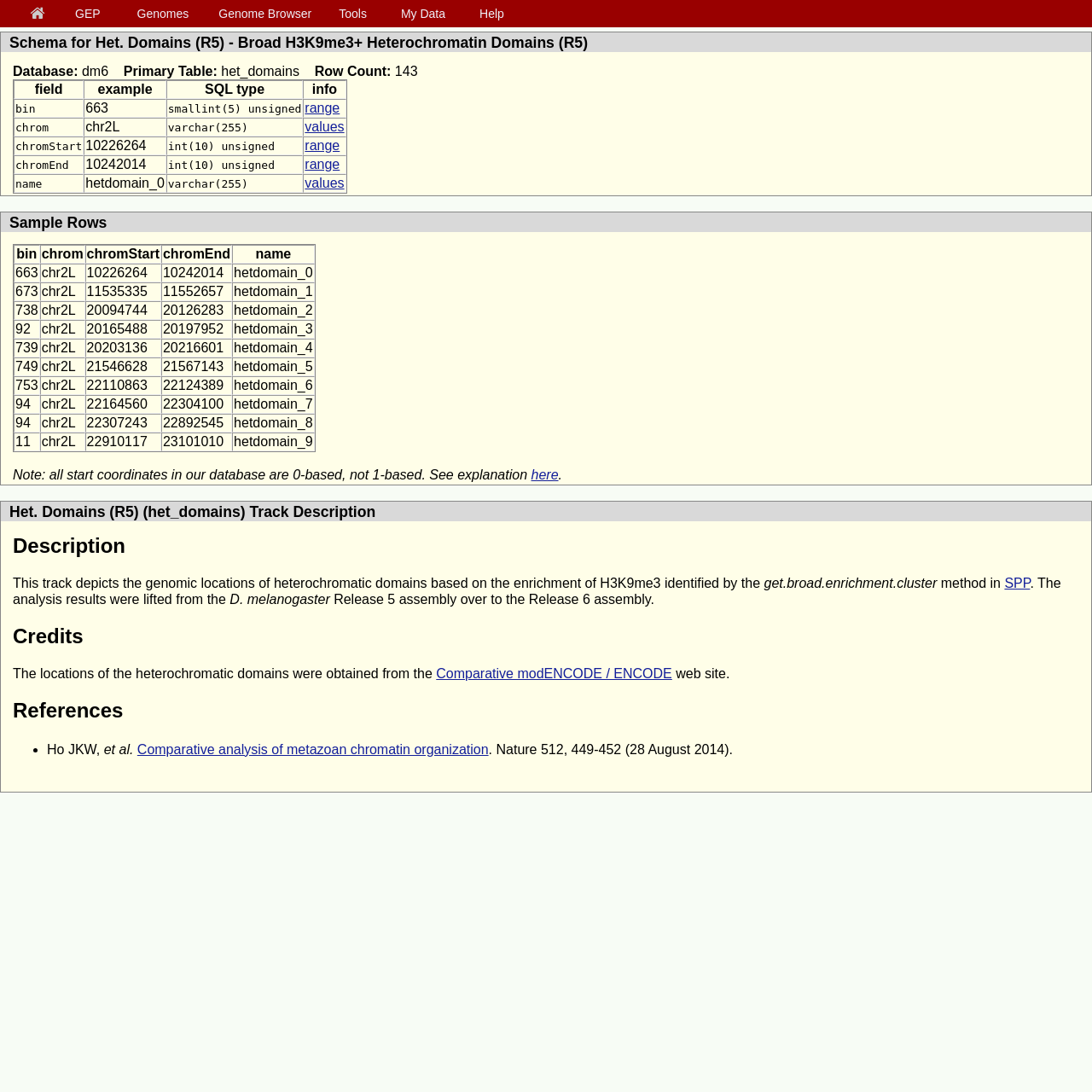Identify the bounding box coordinates of the clickable region necessary to fulfill the following instruction: "Click on range". The bounding box coordinates should be four float numbers between 0 and 1, i.e., [left, top, right, bottom].

[0.279, 0.092, 0.311, 0.105]